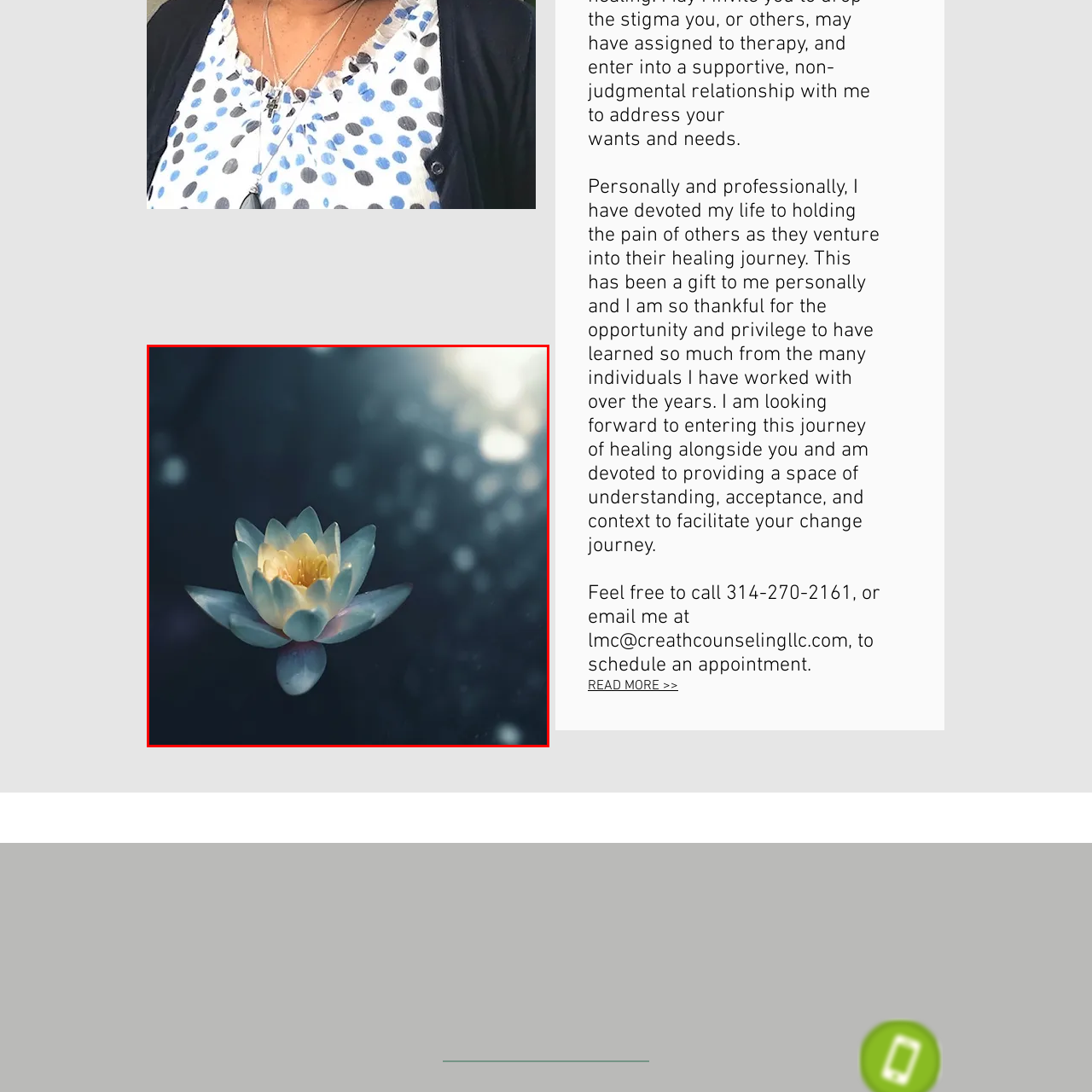Narrate the specific details and elements found within the red-bordered image.

The image features a beautifully illuminated lotus flower, gracefully floating on the surface of a tranquil body of water. Its soft petals are a delicate blend of pale blue and white, radiating a serene glow that contrasts beautifully against the dark, blurred background. The flower's central yellow stamen adds a warm touch, enhancing its elegance. Surrounding the lotus are subtle bokeh effects, suggesting the presence of light filtering through, further enhancing the feeling of calm and peace that the image conveys. This imagery symbolizes healing and tranquility, reflecting the profound journey of self-discovery and personal growth mentioned in the accompanying text about supporting others on their healing journeys. The lotus, often associated with purity and transformation, captures the essence of nurturing and acceptance that is fundamental to the process of healing.